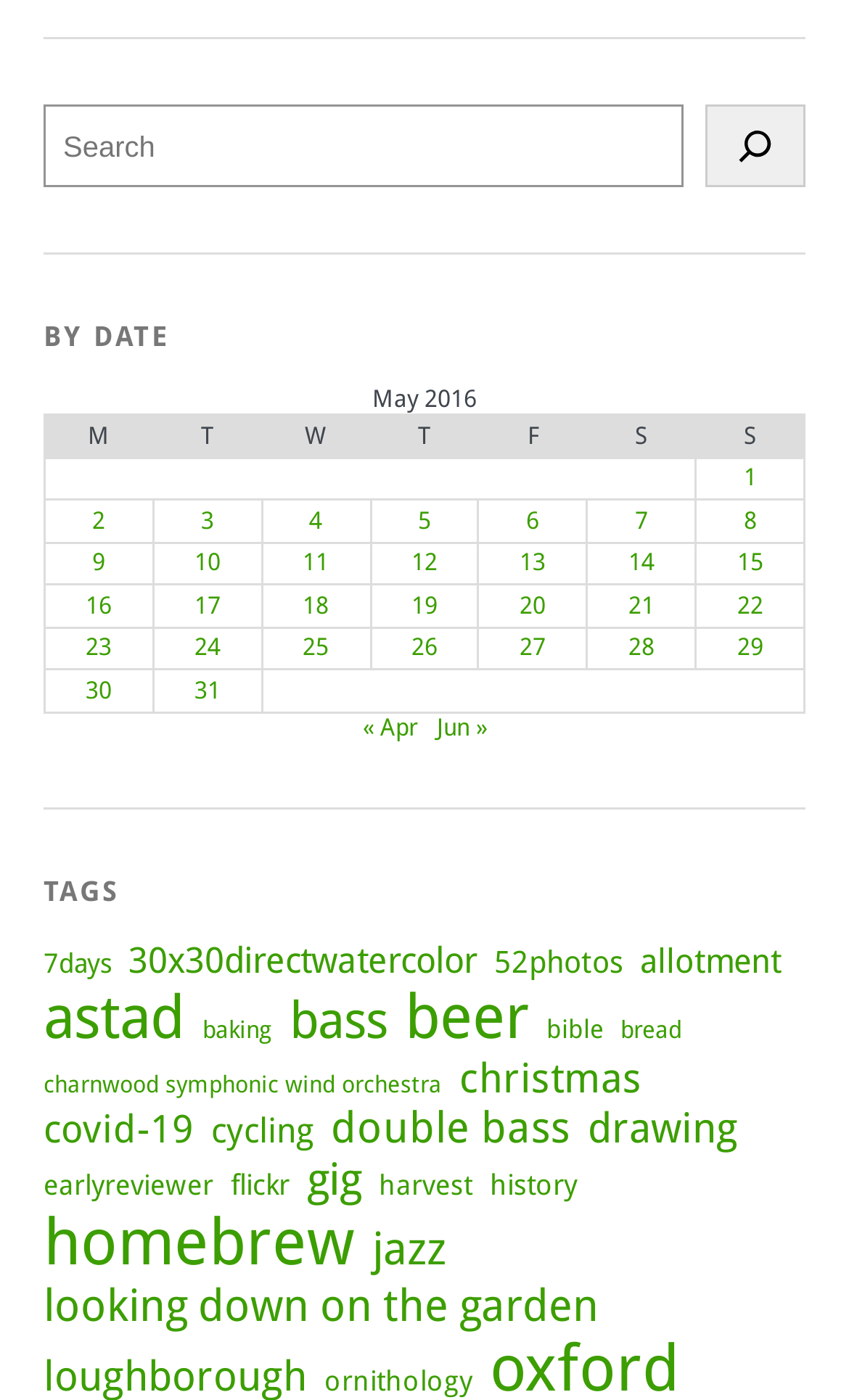Provide the bounding box coordinates of the HTML element described by the text: "looking down on the garden".

[0.051, 0.913, 0.705, 0.951]